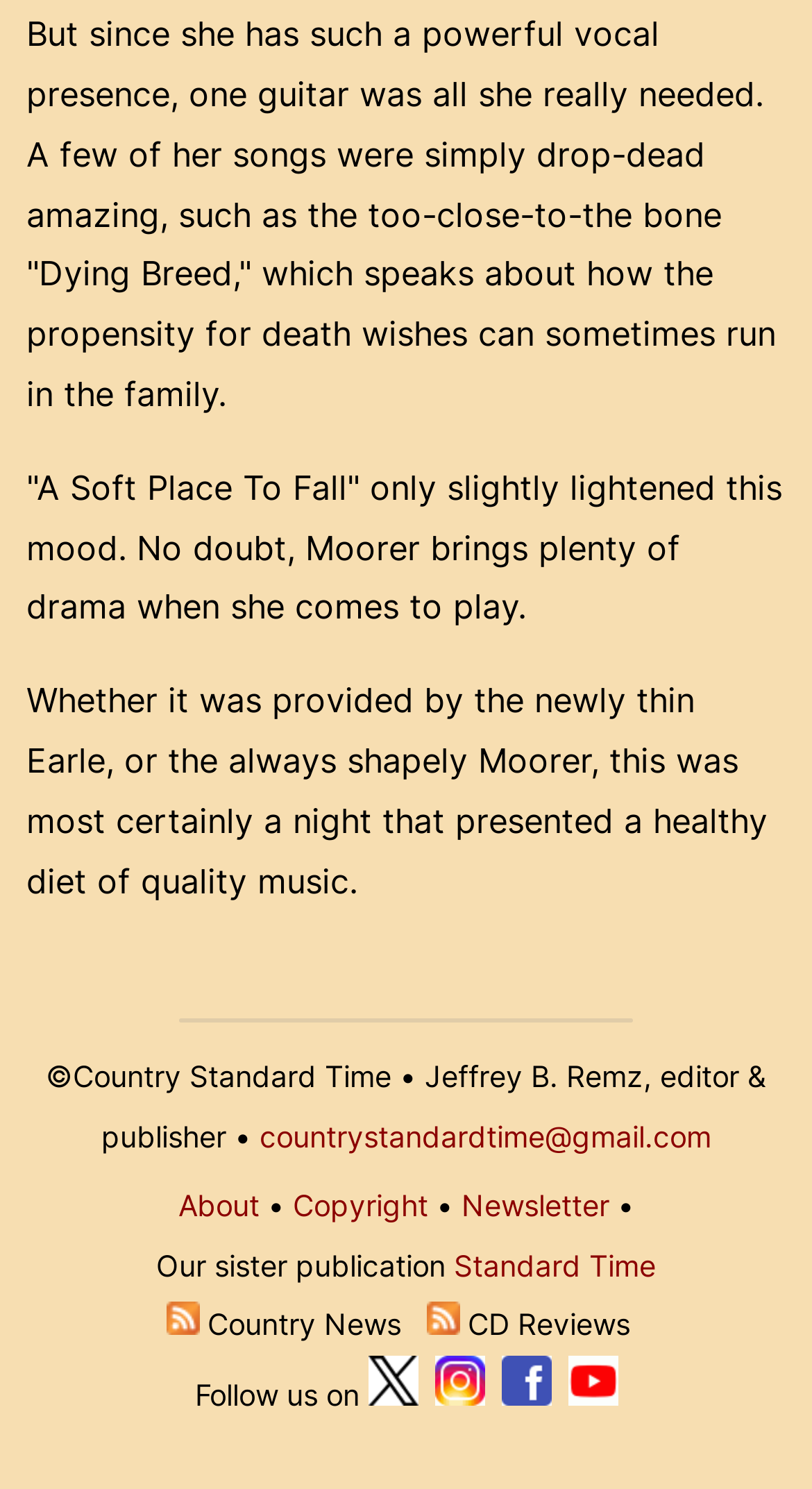Please identify the bounding box coordinates of the clickable area that will fulfill the following instruction: "Click the Facebook icon". The coordinates should be in the format of four float numbers between 0 and 1, i.e., [left, top, right, bottom].

None